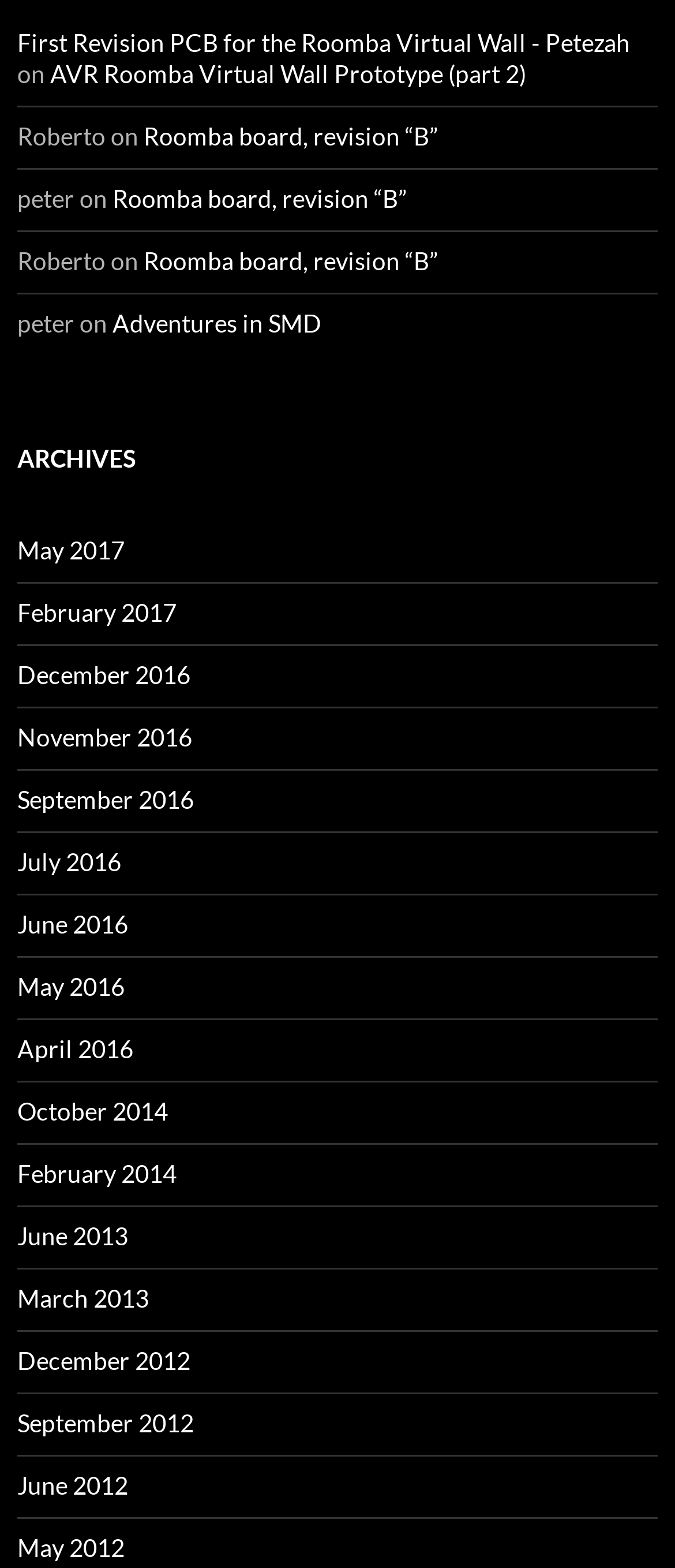Analyze the image and answer the question with as much detail as possible: 
How many comments are listed under 'Recent Comments'?

I counted the number of comments listed under the 'Recent Comments' navigation section and found 8 comments.